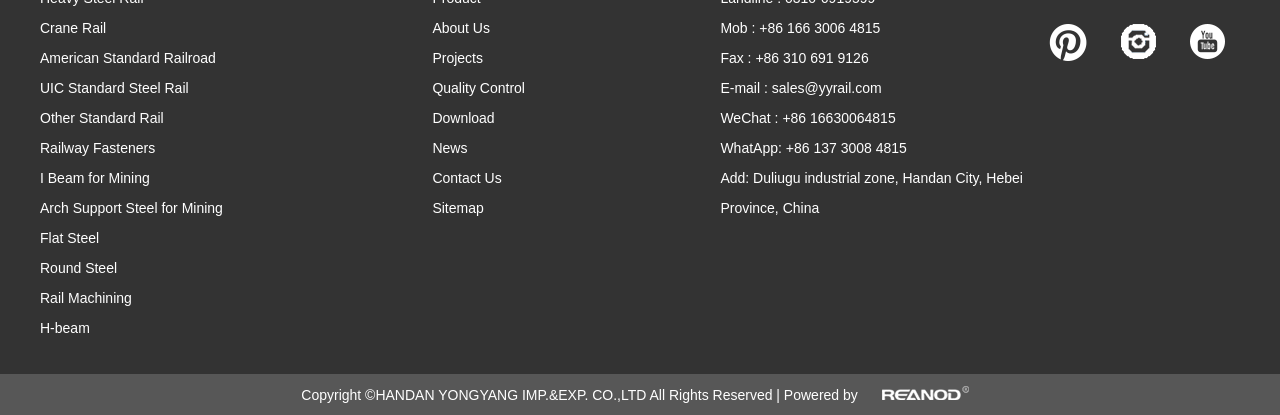Please specify the bounding box coordinates of the region to click in order to perform the following instruction: "Click on Crane Rail".

[0.031, 0.049, 0.083, 0.088]